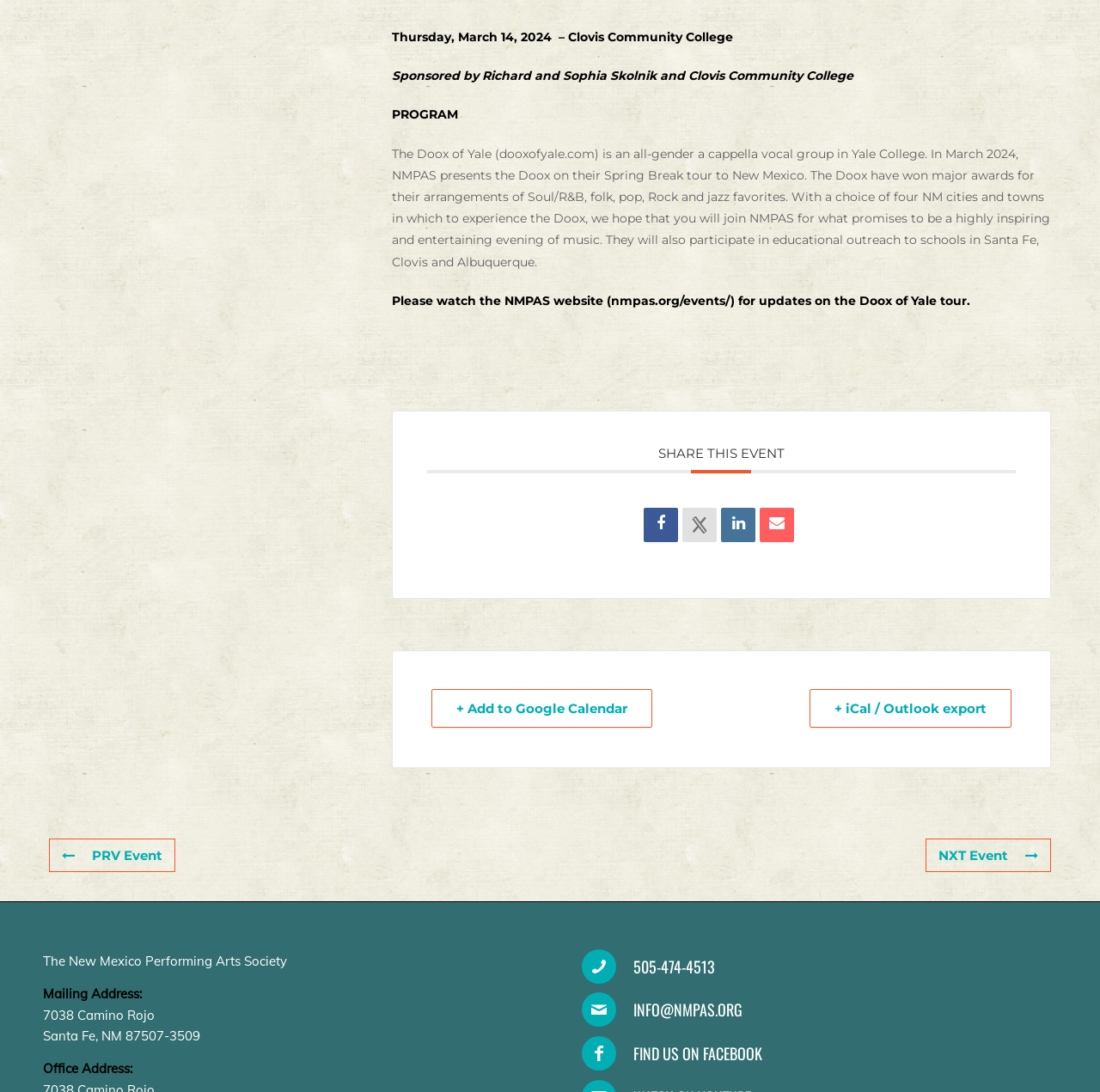Provide the bounding box coordinates of the HTML element described as: "CLICK HERE". The bounding box coordinates should be four float numbers between 0 and 1, i.e., [left, top, right, bottom].

None